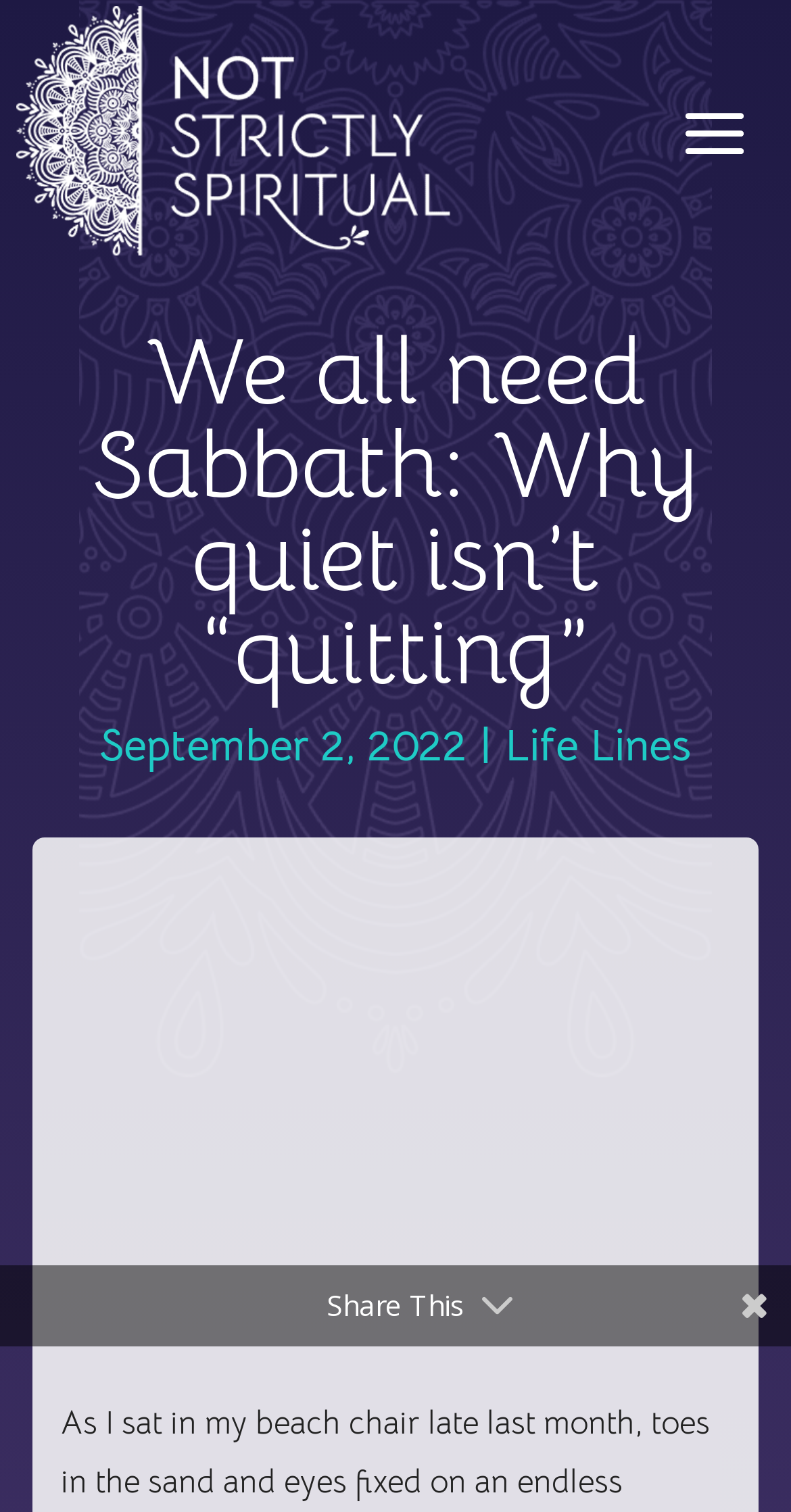Using the element description alt="Not Strictly Spiritual logo", predict the bounding box coordinates for the UI element. Provide the coordinates in (top-left x, top-left y, bottom-right x, bottom-right y) format with values ranging from 0 to 1.

[0.02, 0.004, 0.569, 0.168]